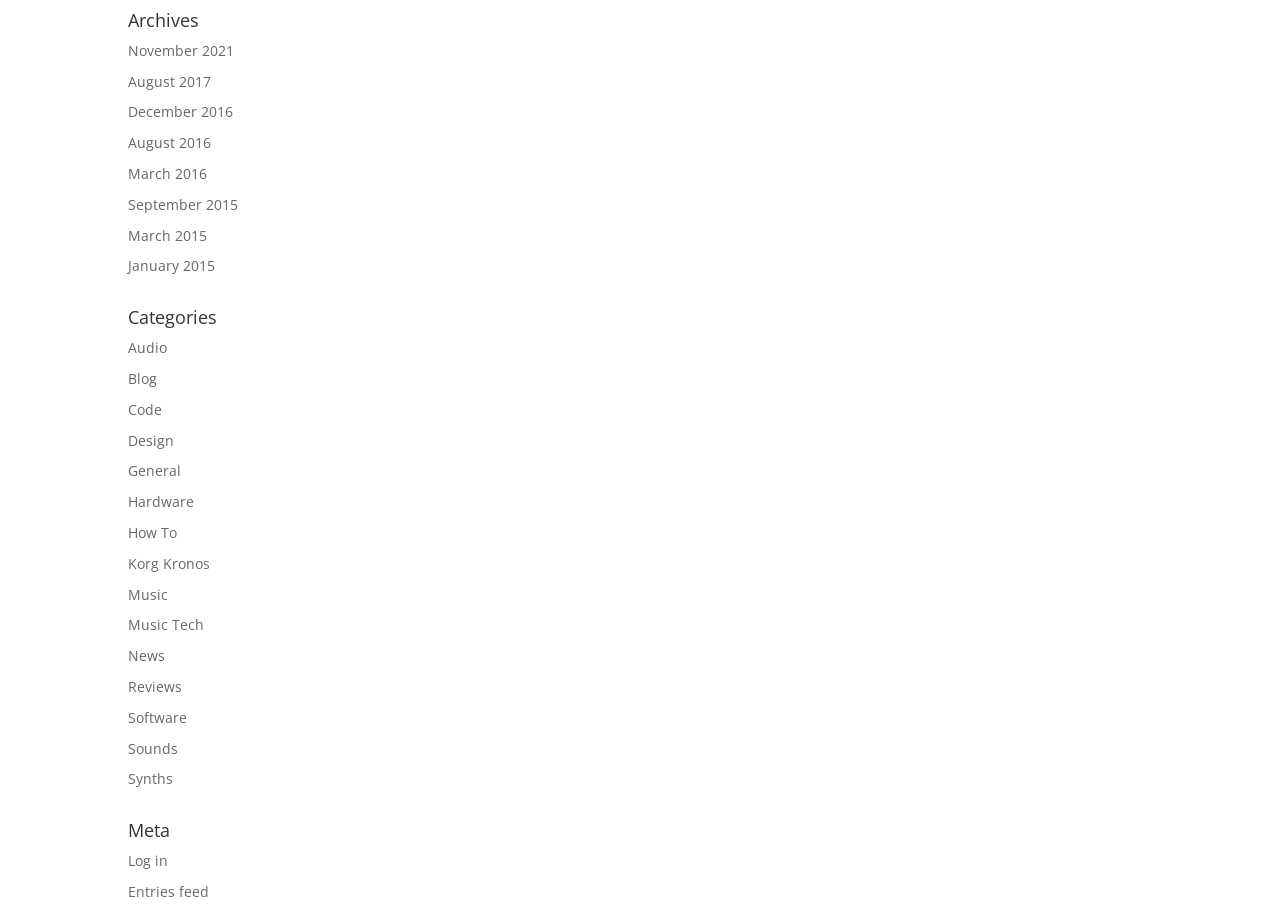Based on the visual content of the image, answer the question thoroughly: How many months are listed under 'Archives'?

I counted the number of links under the 'Archives' heading and found that there are 7 months listed, including November 2021, August 2017, and so on.